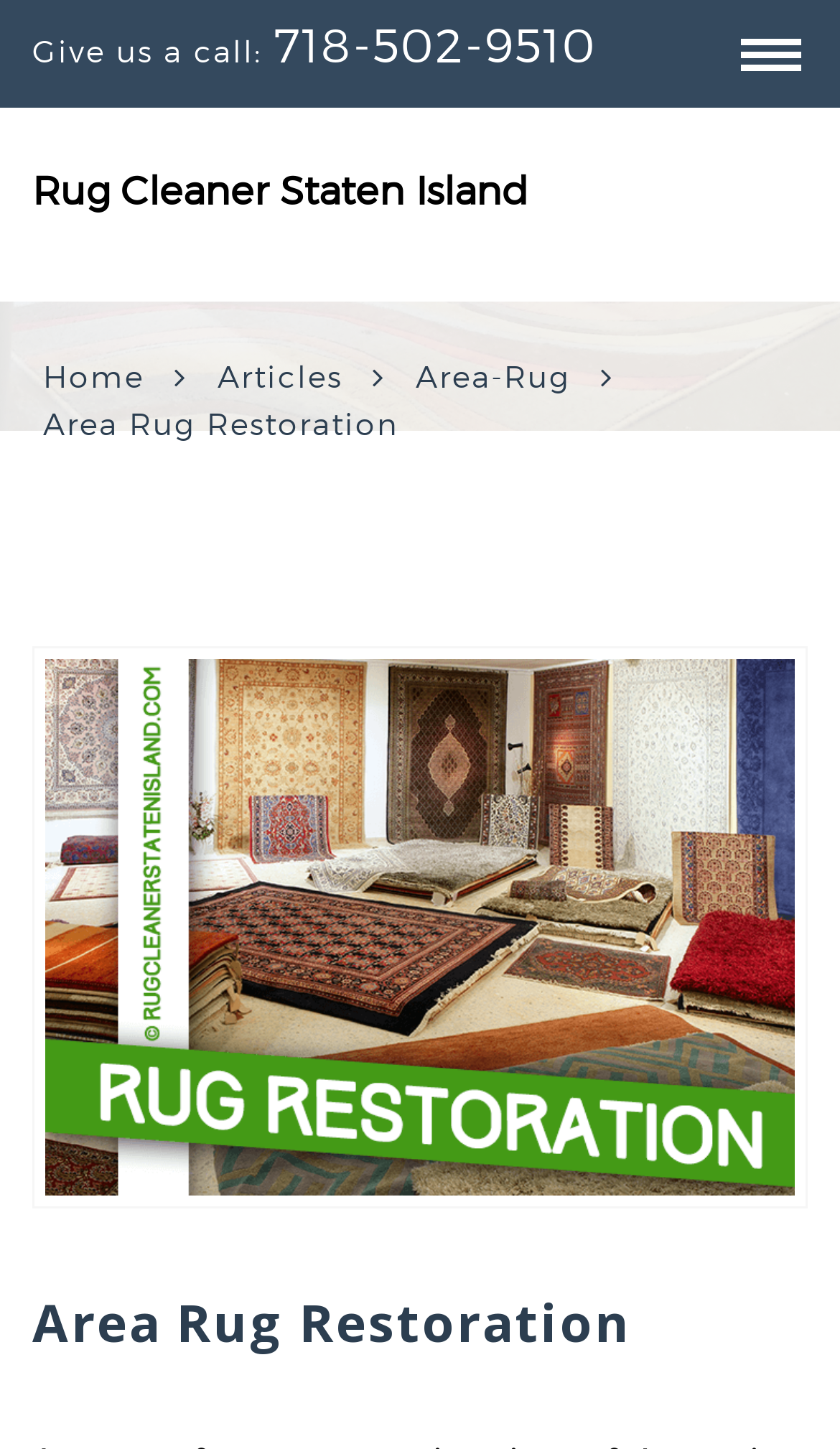How many navigation links are there?
Analyze the screenshot and provide a detailed answer to the question.

I counted the number of link elements with text, excluding the social media links and phone number, and found 3 navigation links: 'Home', 'Articles', and 'Area-Rug'.